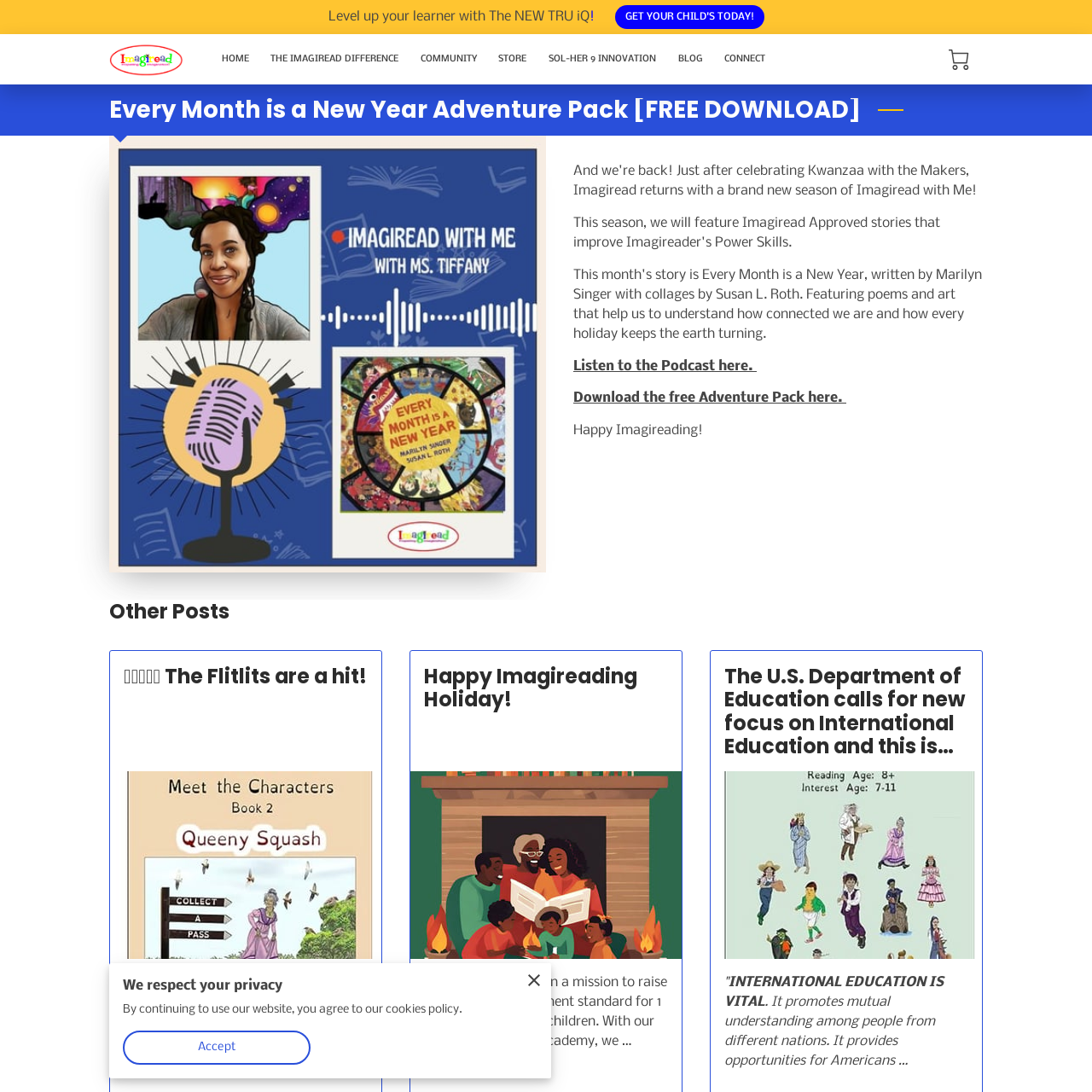Locate the bounding box coordinates of the segment that needs to be clicked to meet this instruction: "Go to the Imagiread homepage".

[0.1, 0.039, 0.168, 0.074]